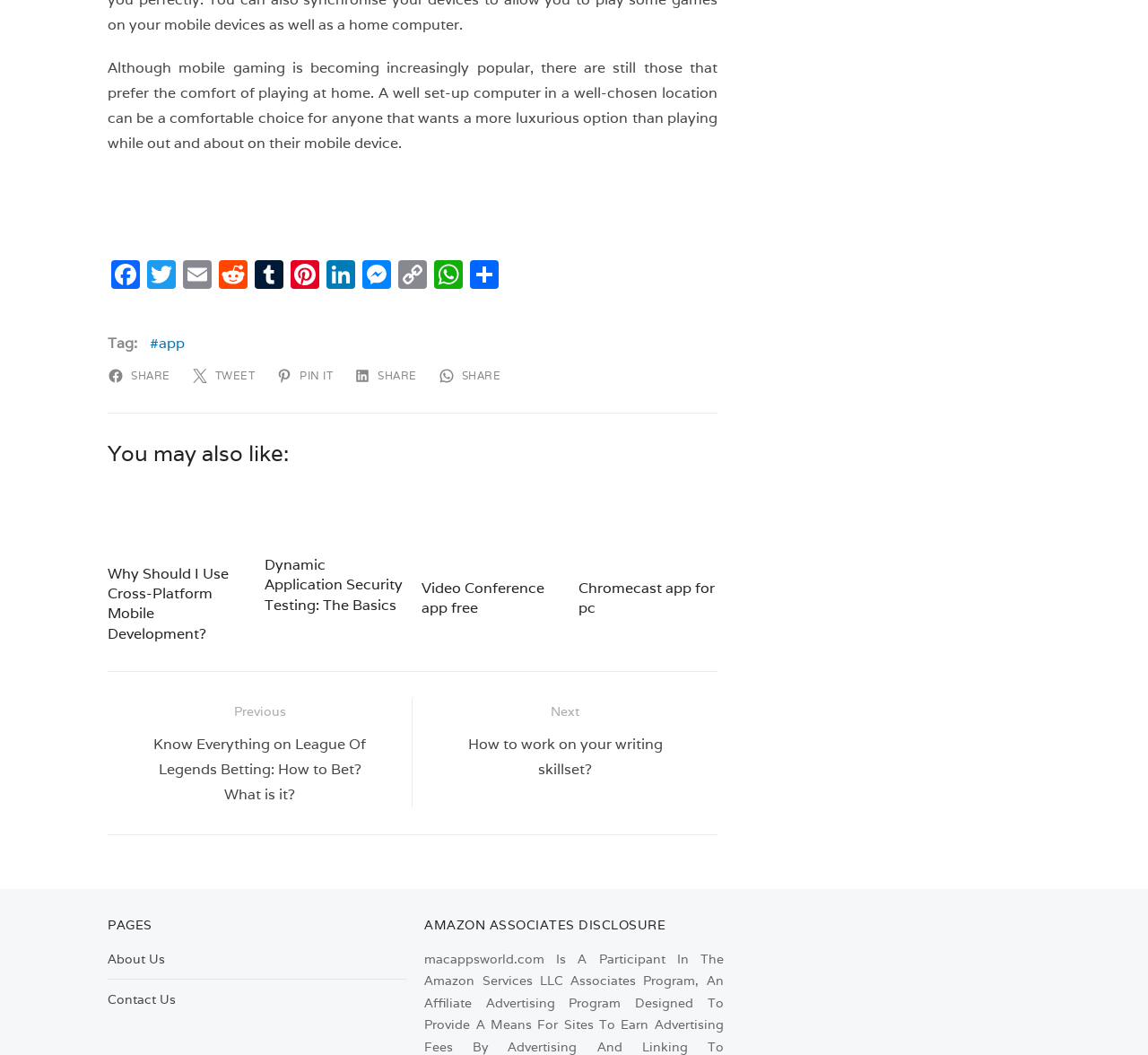Please find the bounding box coordinates of the element's region to be clicked to carry out this instruction: "Visit About Us page".

[0.094, 0.901, 0.144, 0.916]